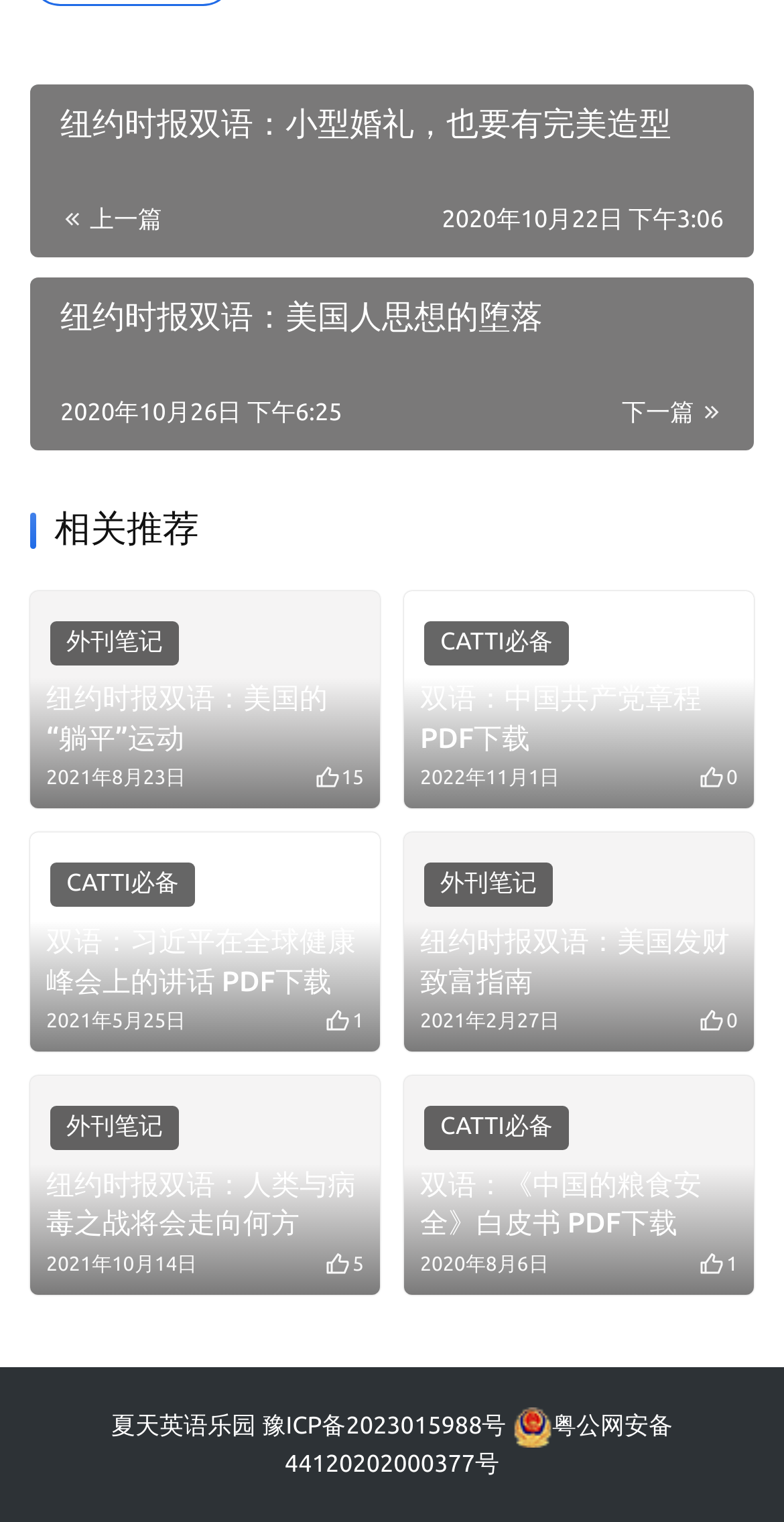Determine the bounding box coordinates of the clickable area required to perform the following instruction: "Read the article about the decline of American thought". The coordinates should be represented as four float numbers between 0 and 1: [left, top, right, bottom].

[0.038, 0.182, 0.962, 0.296]